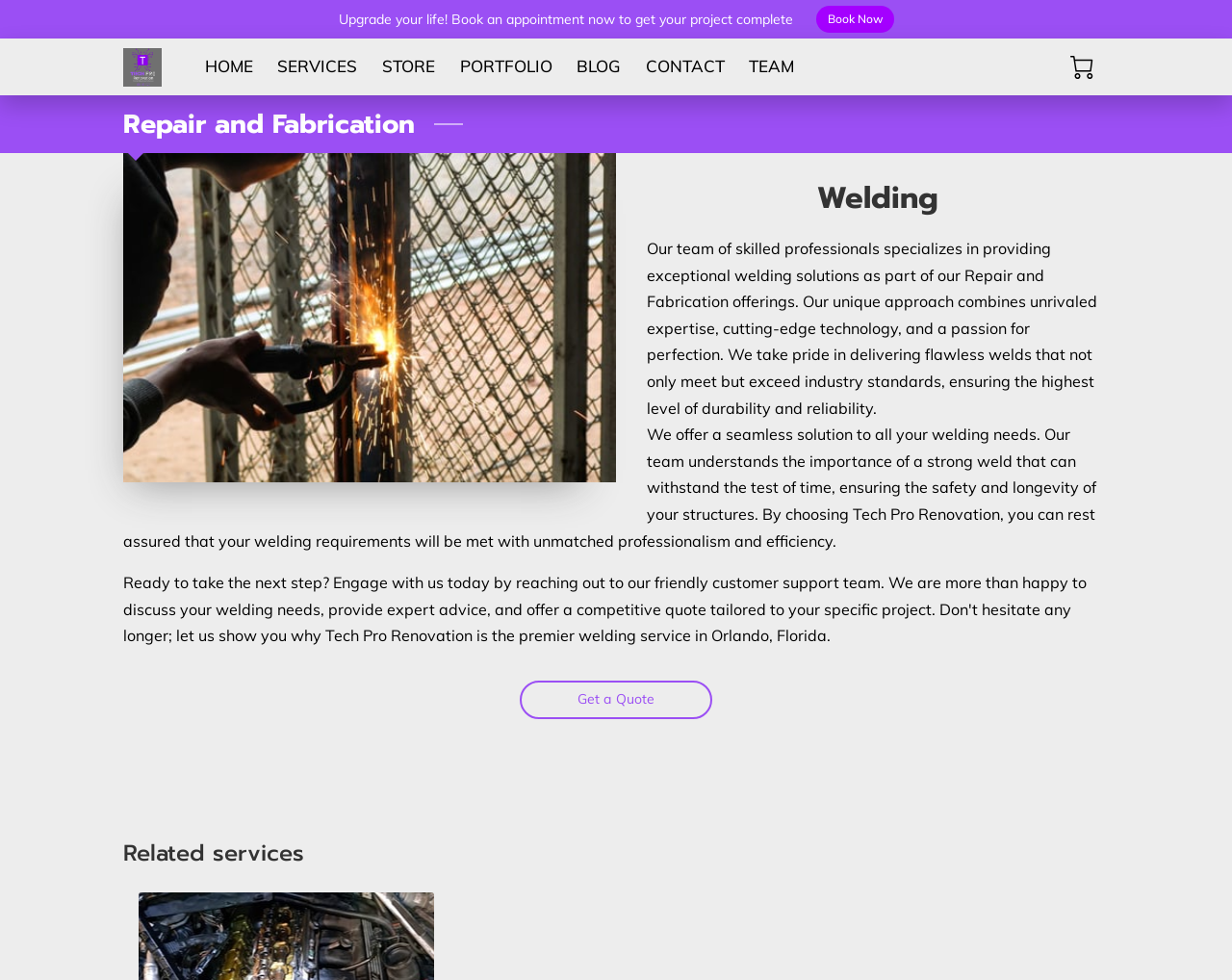Given the description: "Get a Quote", determine the bounding box coordinates of the UI element. The coordinates should be formatted as four float numbers between 0 and 1, [left, top, right, bottom].

[0.422, 0.695, 0.578, 0.734]